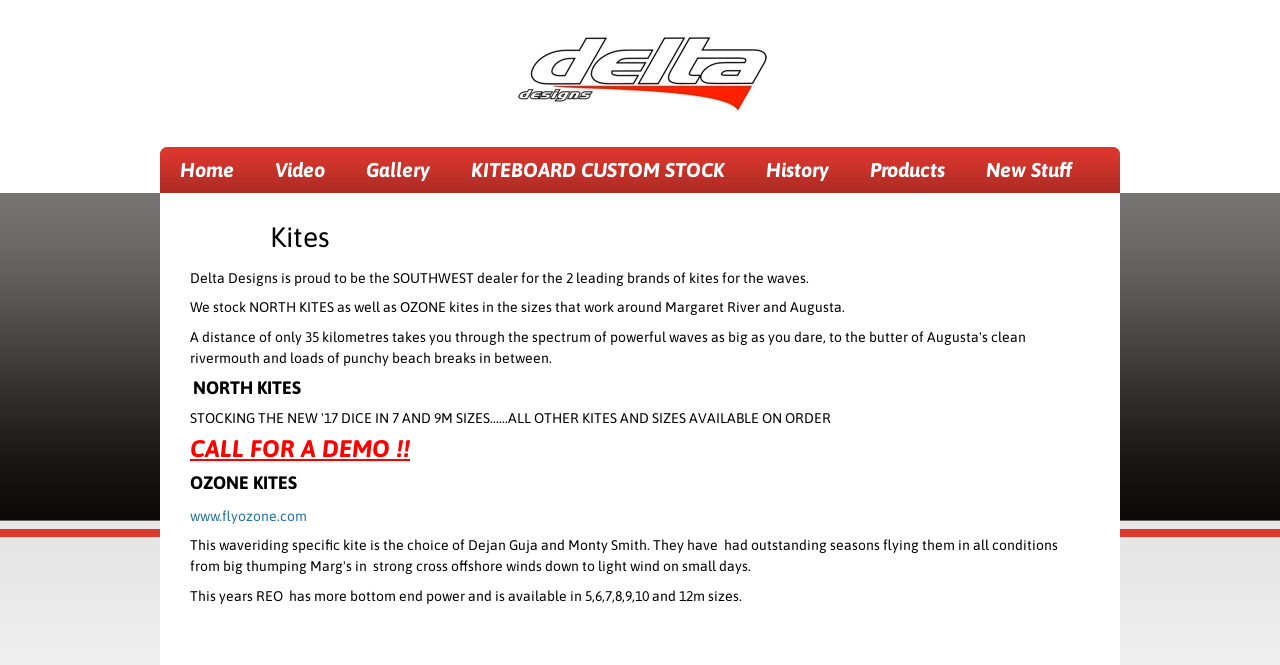Refer to the screenshot and answer the following question in detail:
What are the two leading brands of kites mentioned on the webpage?

The webpage mentions 'We stock NORTH KITES as well as OZONE kites in the sizes that work around Margaret River and Augusta.' which indicates that these two brands are the leading brands of kites mentioned on the webpage.